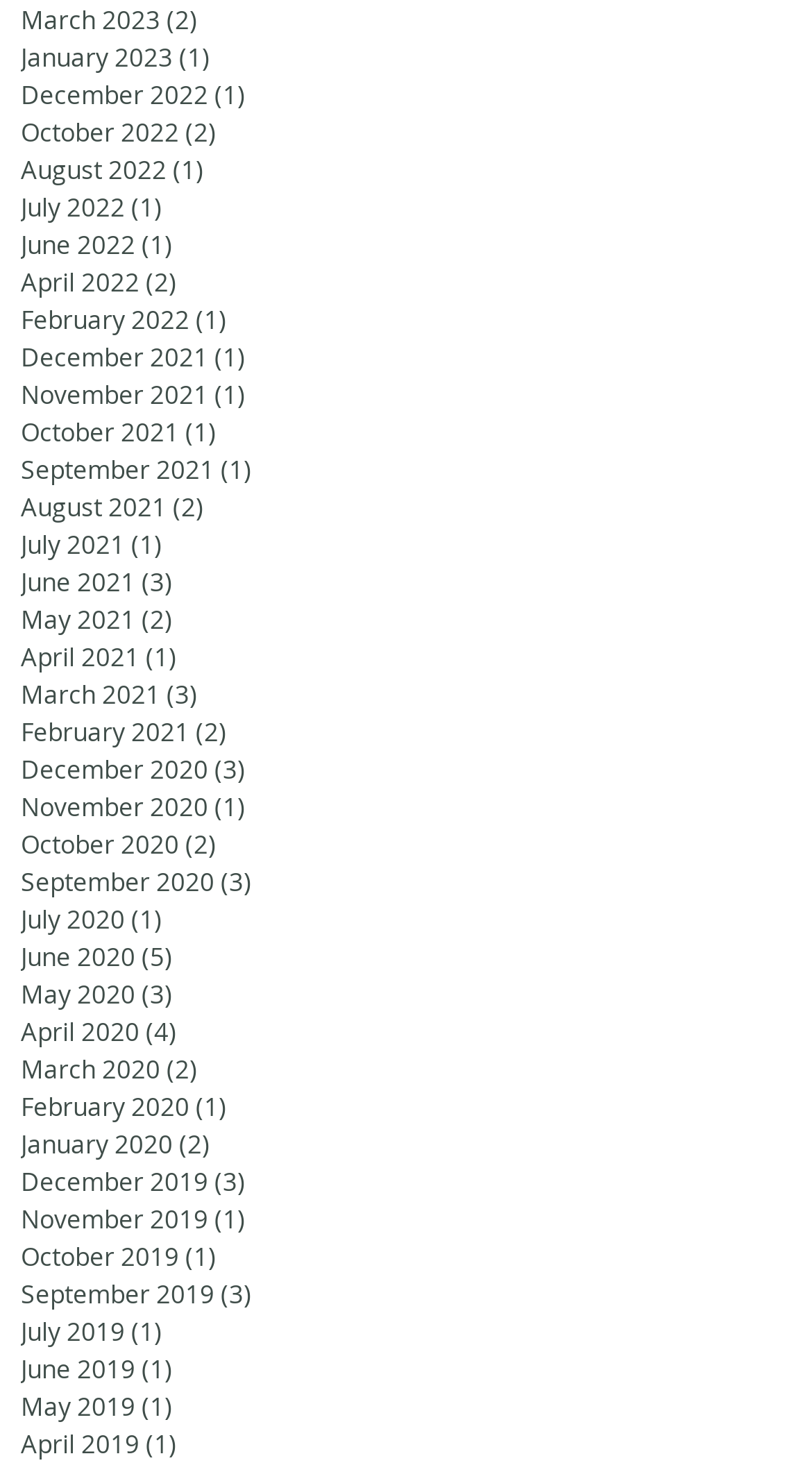What is the earliest month with posts?
Please look at the screenshot and answer using one word or phrase.

December 2019